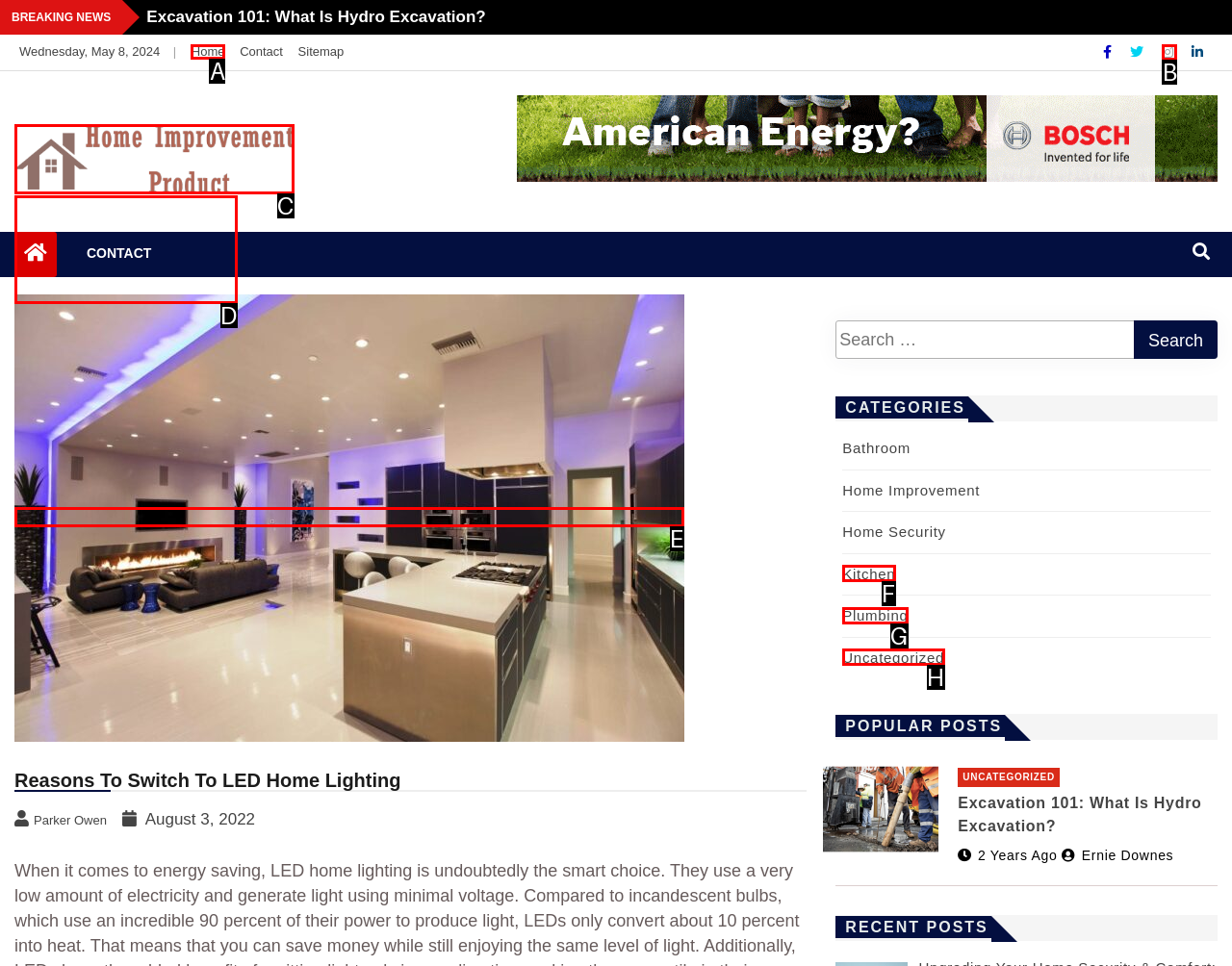Show which HTML element I need to click to perform this task: View the 'Reasons To Switch To LED Home Lighting' article Answer with the letter of the correct choice.

E